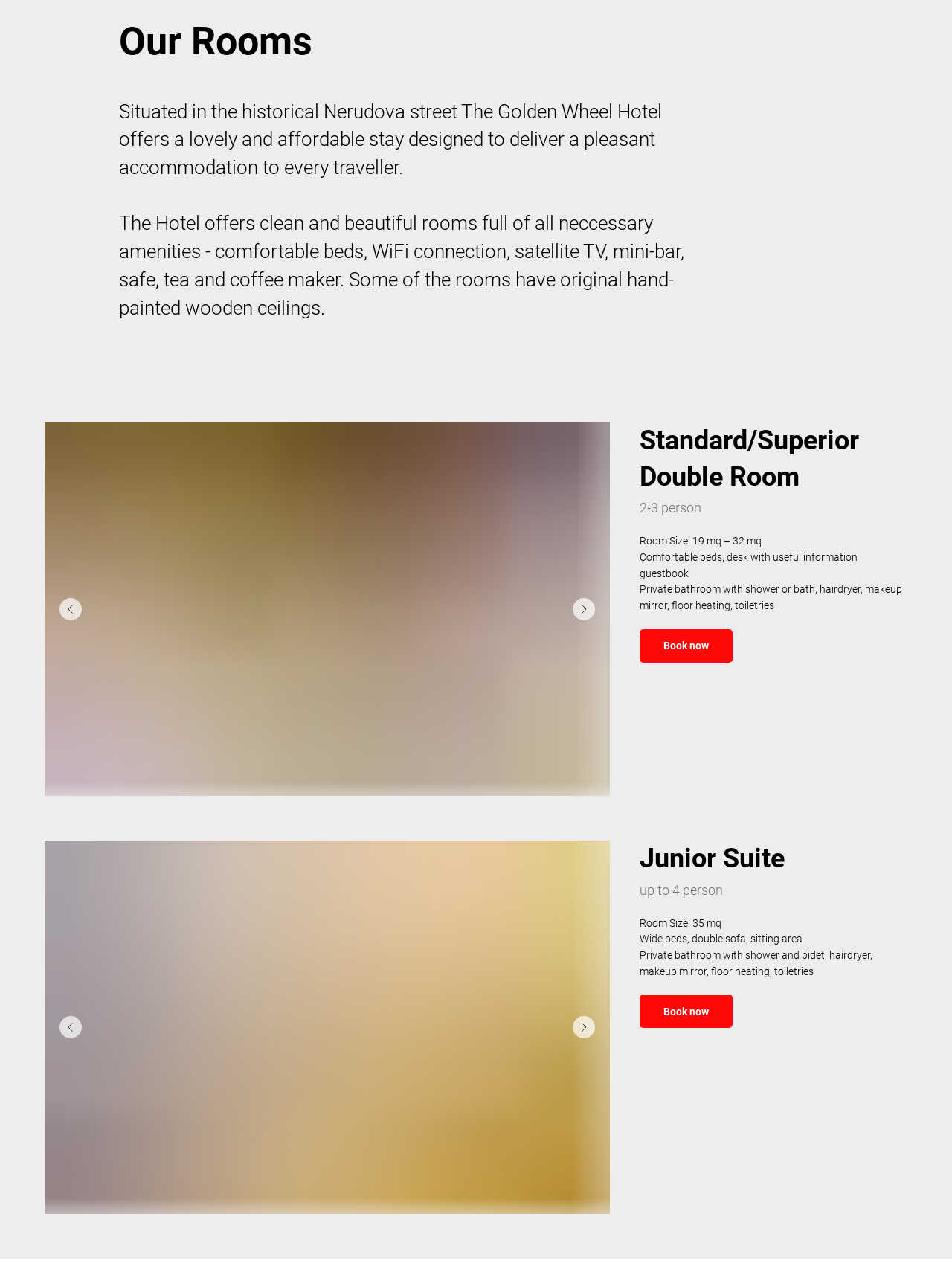Predict the bounding box for the UI component with the following description: "aria-label="Следующий слайд"".

[0.602, 0.803, 0.625, 0.82]